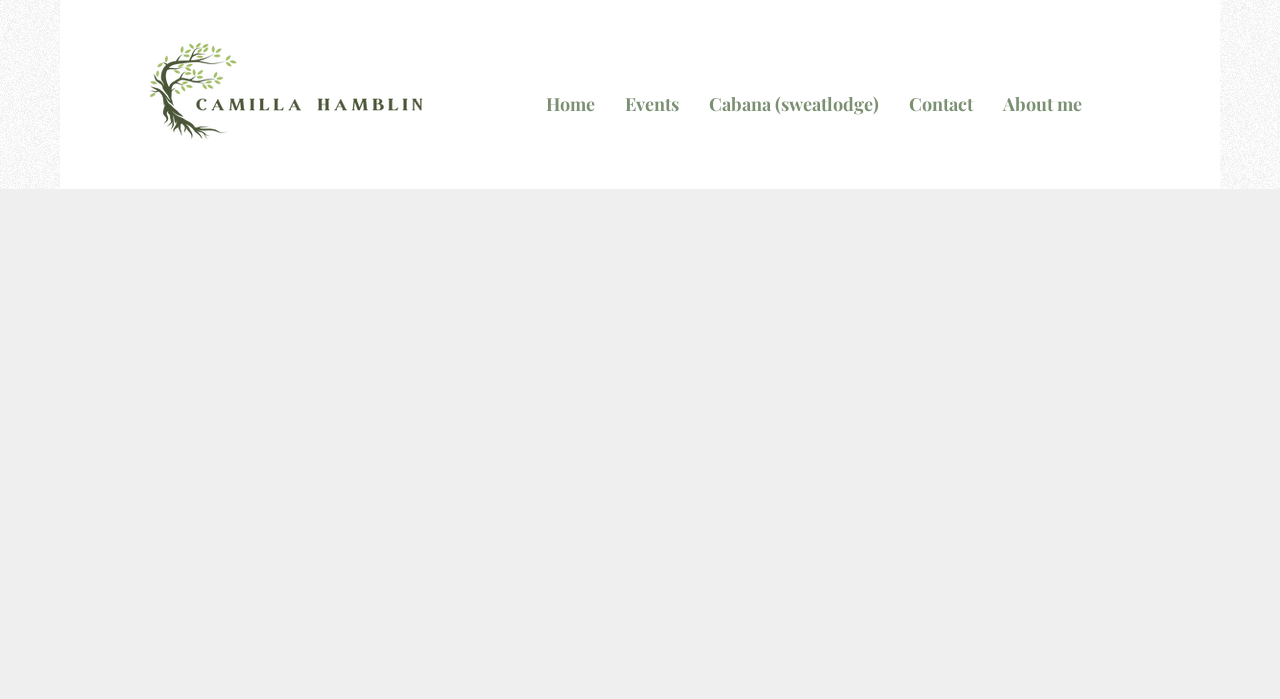Please answer the following question using a single word or phrase: 
What is the main theme of the image?

Nature